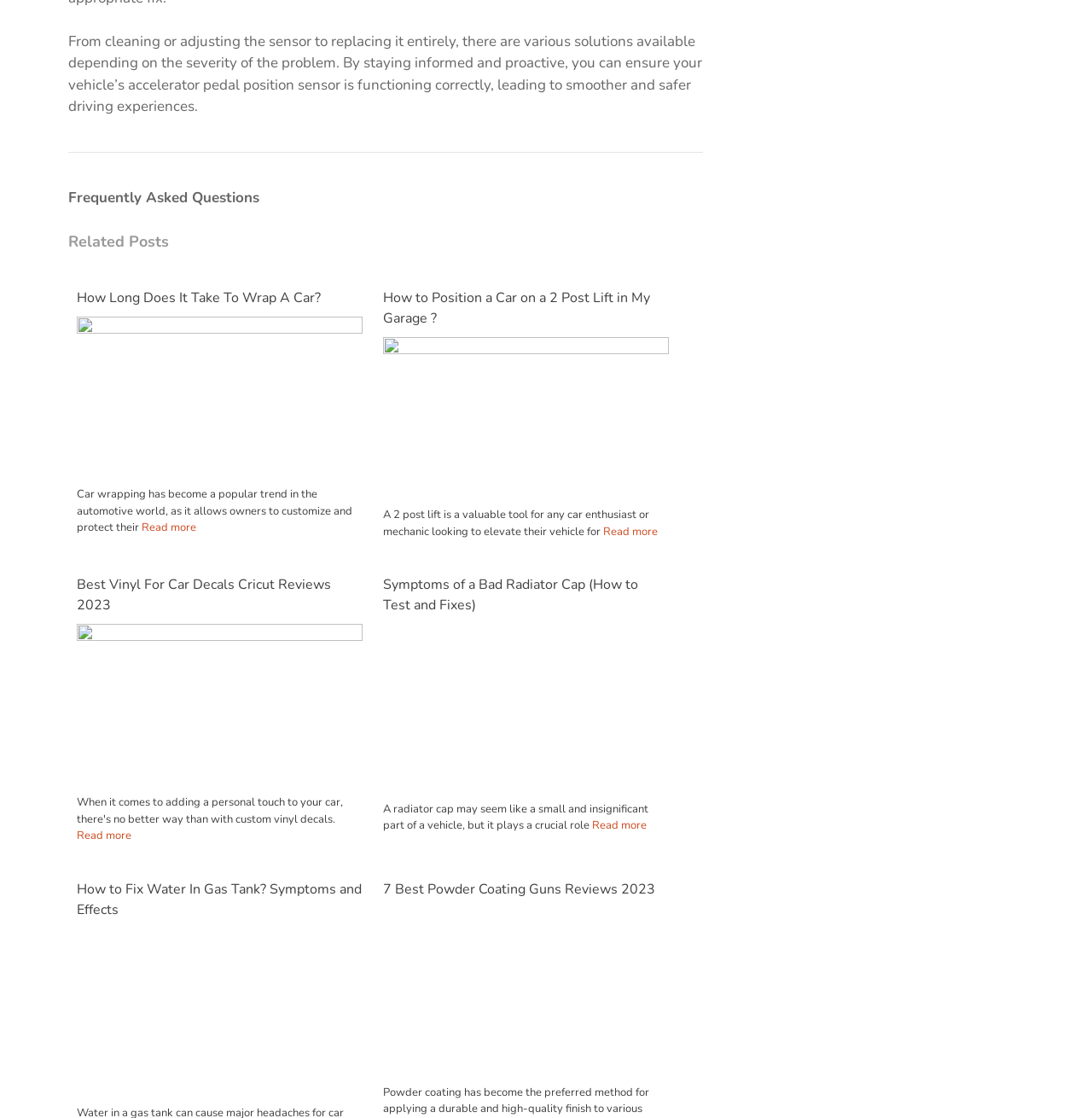Answer briefly with one word or phrase:
What is the topic of the 'Related Posts' section?

Car-related topics